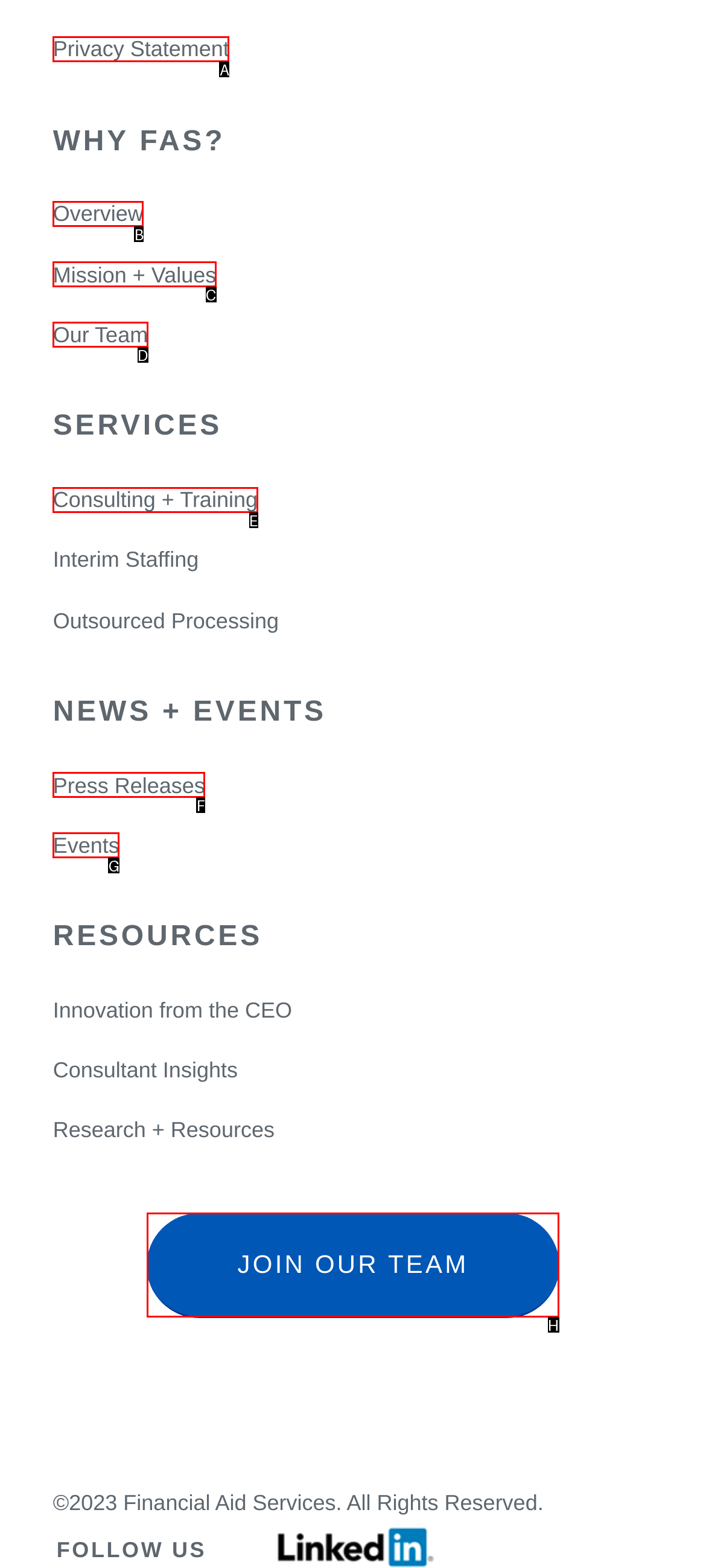Determine the letter of the UI element that will complete the task: Explore the consulting and training services
Reply with the corresponding letter.

E